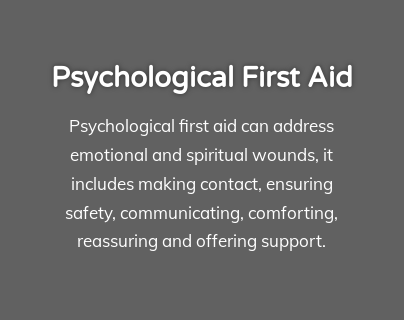What is the primary focus of psychological first aid?
Use the image to give a comprehensive and detailed response to the question.

According to the caption, psychological first aid is designed to address emotional and spiritual wounds, which implies that the primary focus of psychological first aid is on these aspects.